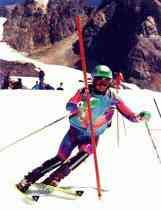Where is the summer ski race camp located?
Please provide a comprehensive answer based on the details in the screenshot.

The breathtaking alpine scenery typical of Timberline, Oregon is visible in the backdrop, with rugged mountain peaks rising steeply, indicating that the summer ski race camp is located in Timberline, Oregon.